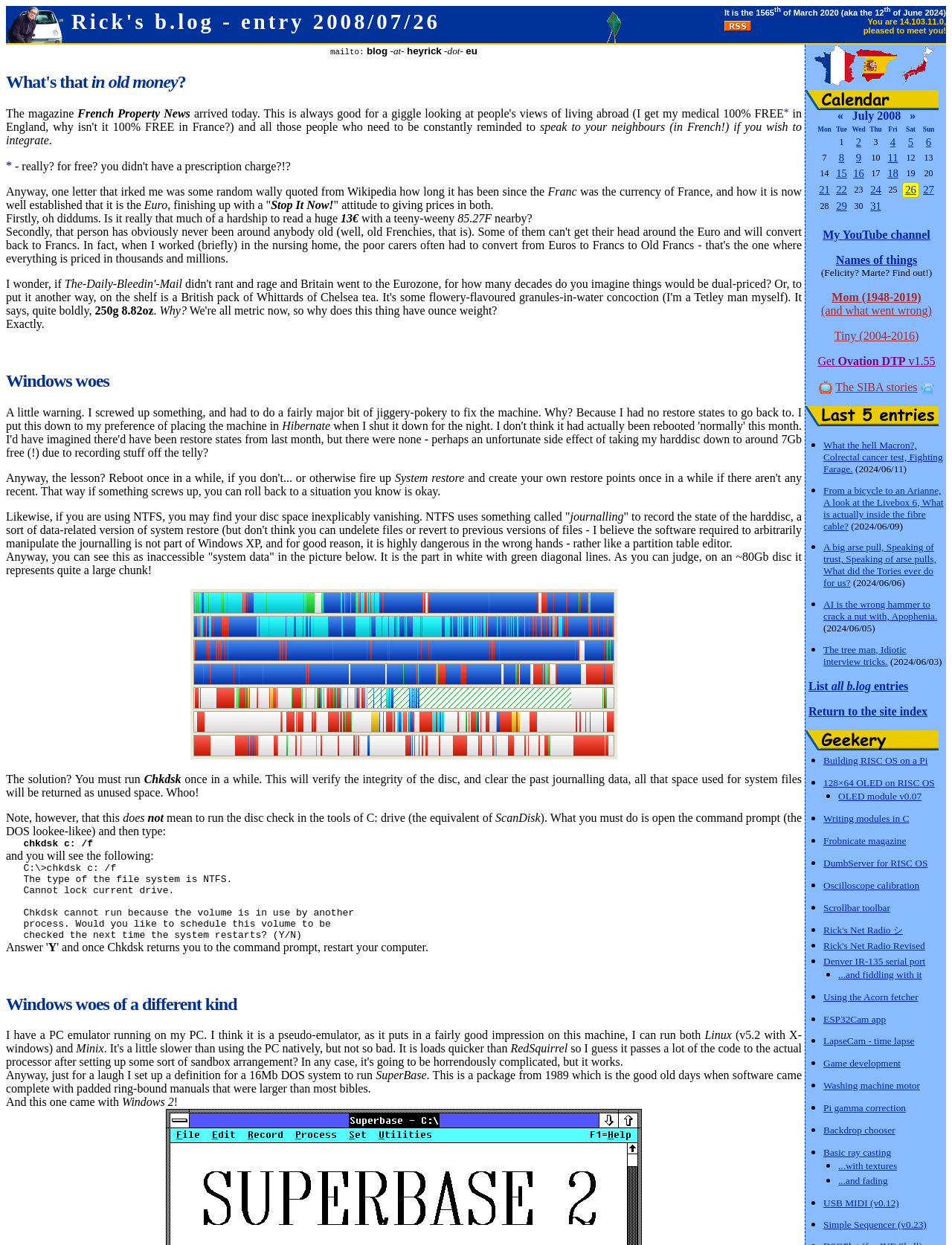Identify the bounding box coordinates of the element that should be clicked to fulfill this task: "Follow the link 'Spanish flag'". The coordinates should be provided as four float numbers between 0 and 1, i.e., [left, top, right, bottom].

[0.899, 0.06, 0.943, 0.07]